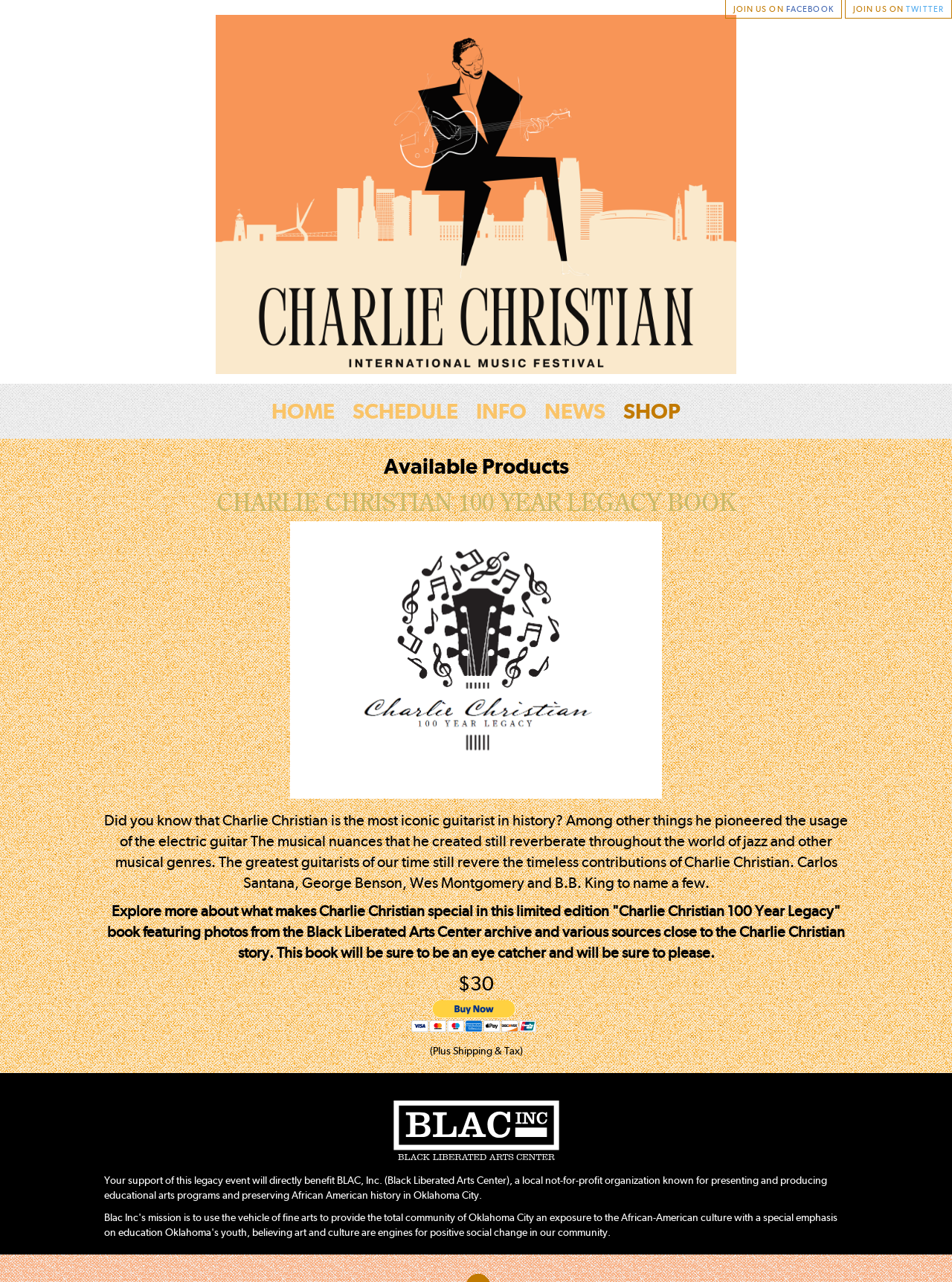Provide a single word or phrase to answer the given question: 
What is the name of the organization that will benefit from the festival?

BLAC, Inc.